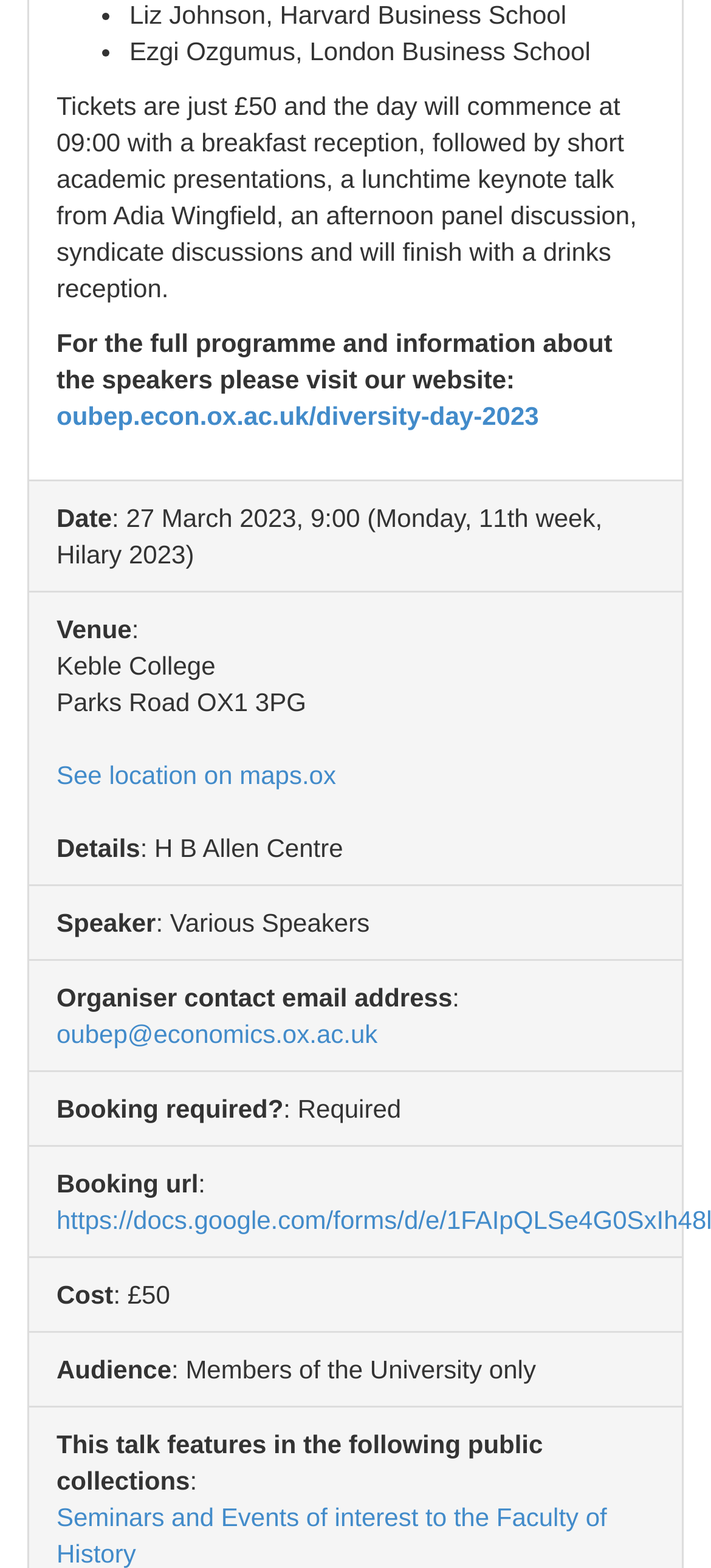Please answer the following question using a single word or phrase: 
Is booking required for the event?

Required